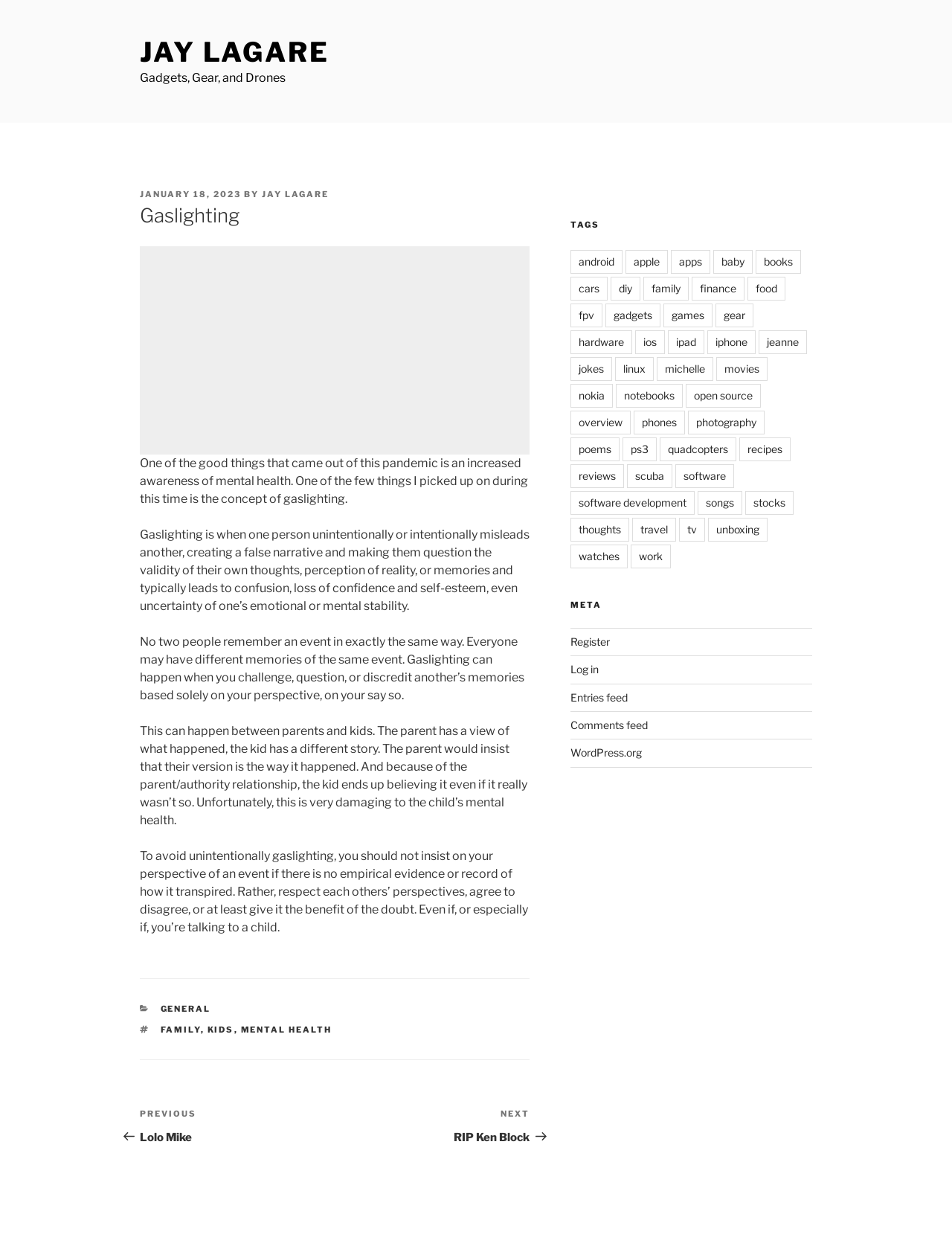Provide your answer in a single word or phrase: 
What is the category of the article?

GENERAL